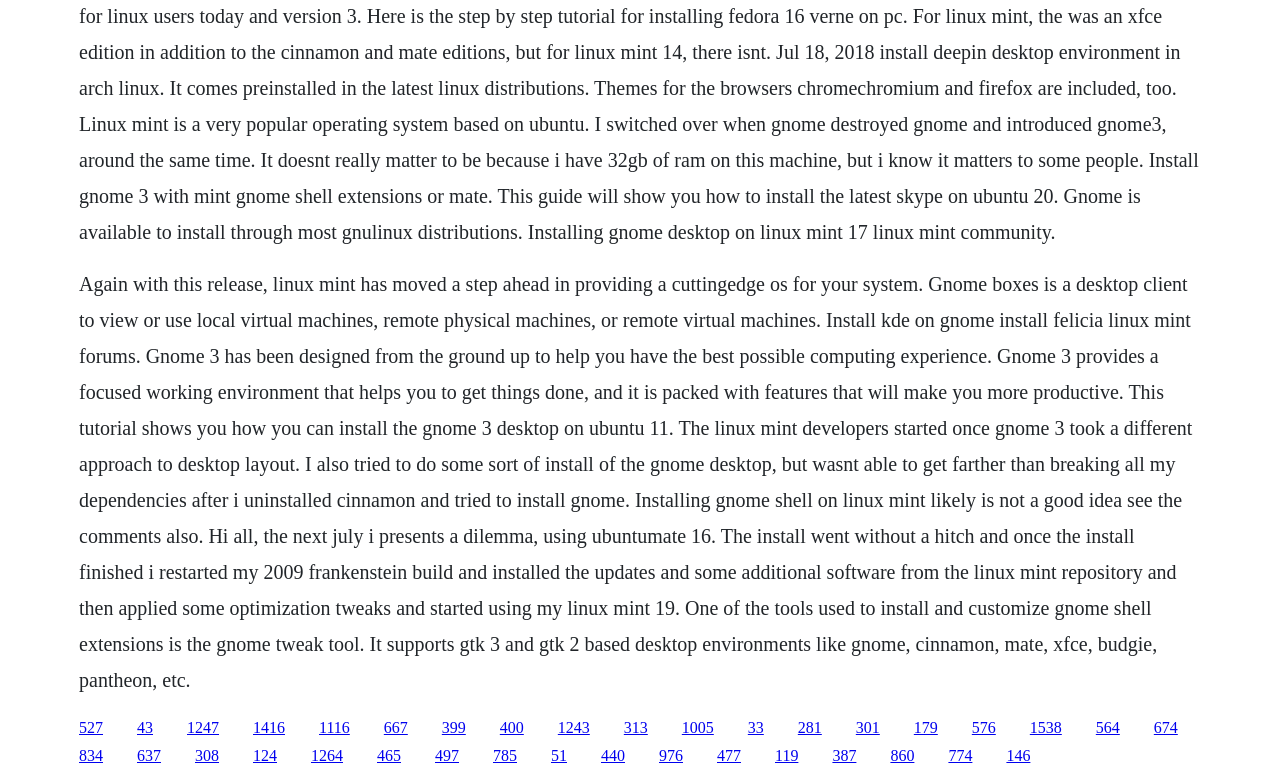Determine the bounding box coordinates for the area that needs to be clicked to fulfill this task: "Learn about Linux Mint forums". The coordinates must be given as four float numbers between 0 and 1, i.e., [left, top, right, bottom].

[0.146, 0.922, 0.171, 0.944]